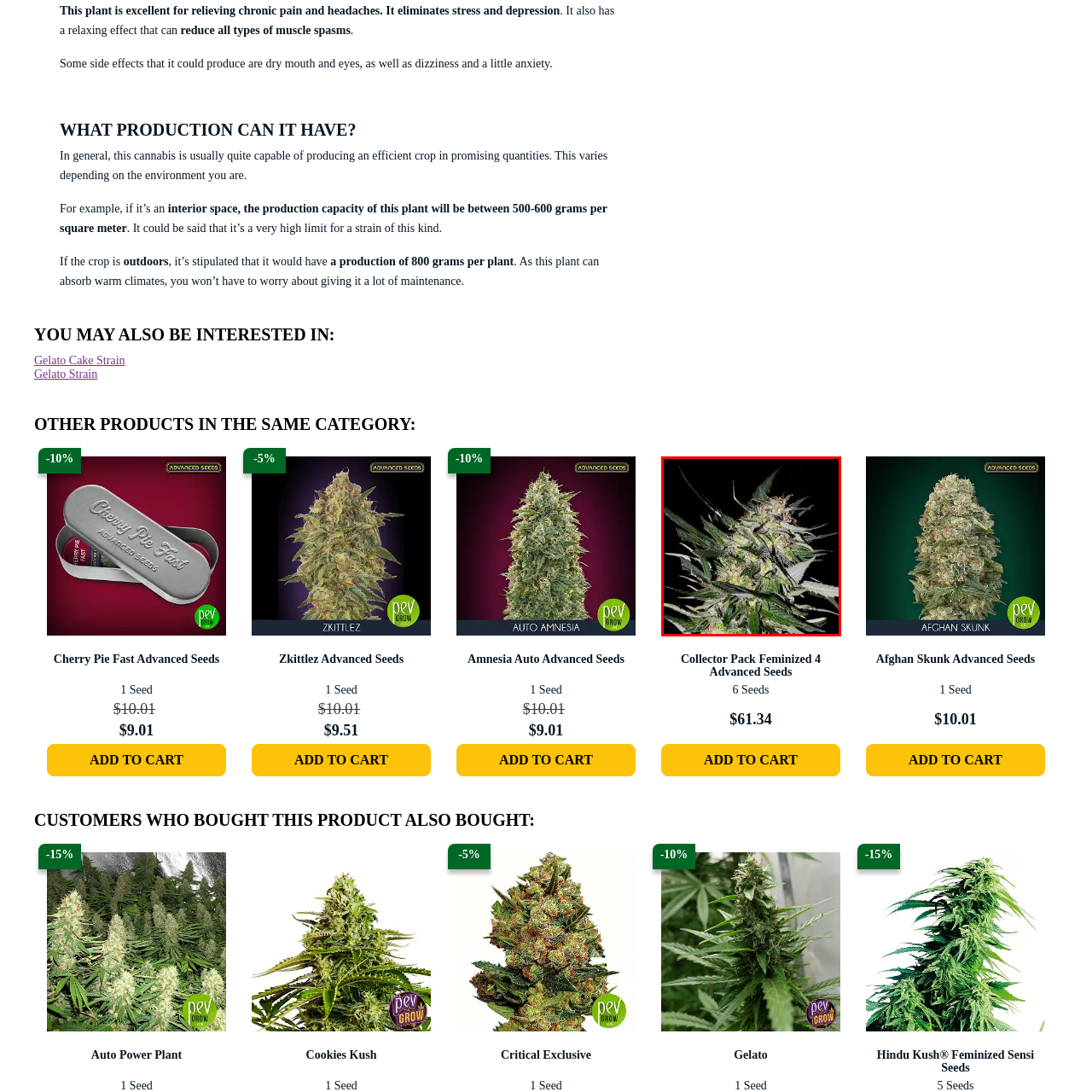Analyze the content inside the red box, Is the cannabis plant suitable for indoor cultivation? Provide a short answer using a single word or phrase.

Yes